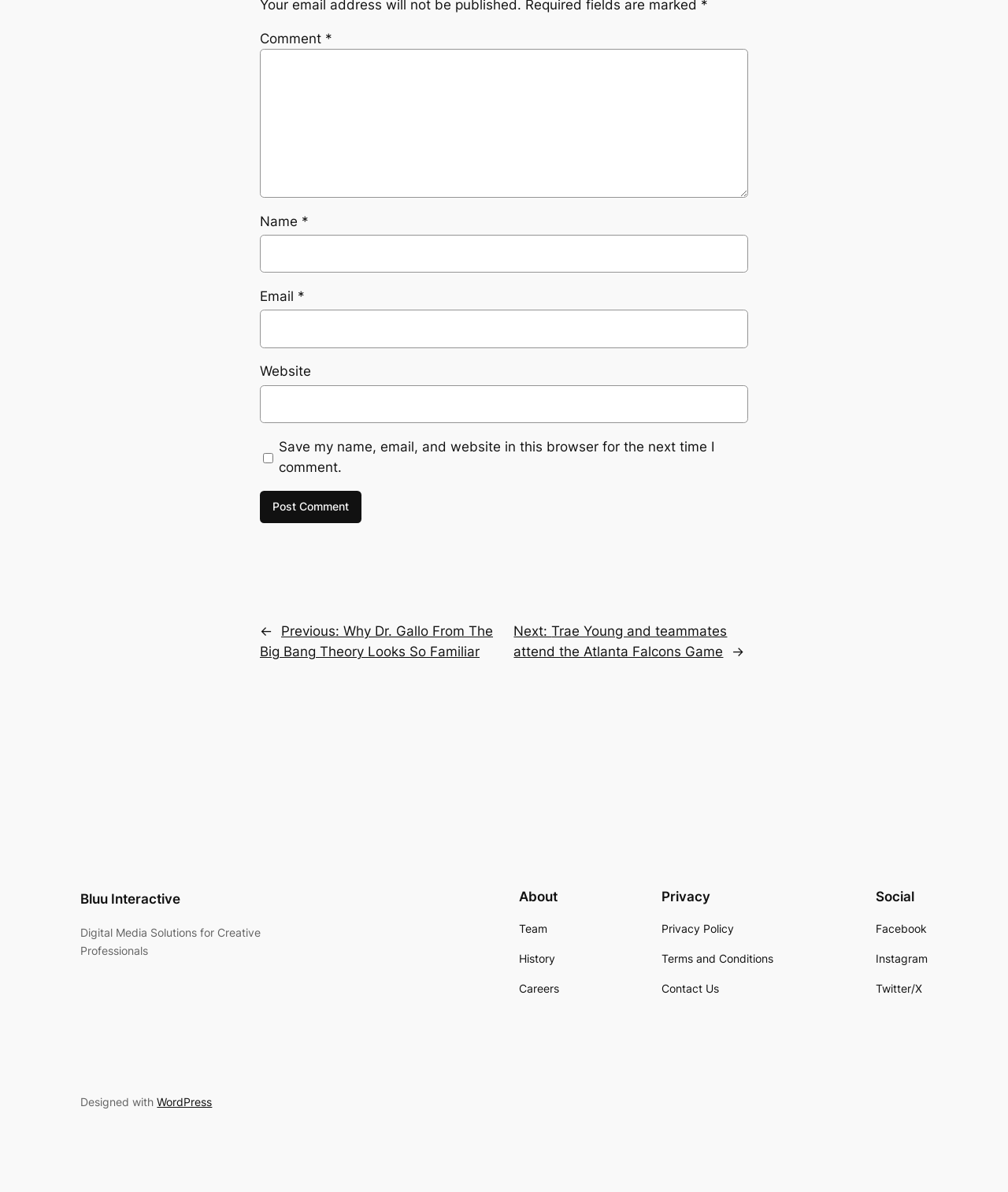How many social media links are provided?
Please provide a comprehensive answer based on the details in the screenshot.

Under the 'Social Media' navigation, there are three social media links: 'Facebook', 'Instagram', and 'Twitter/X'.